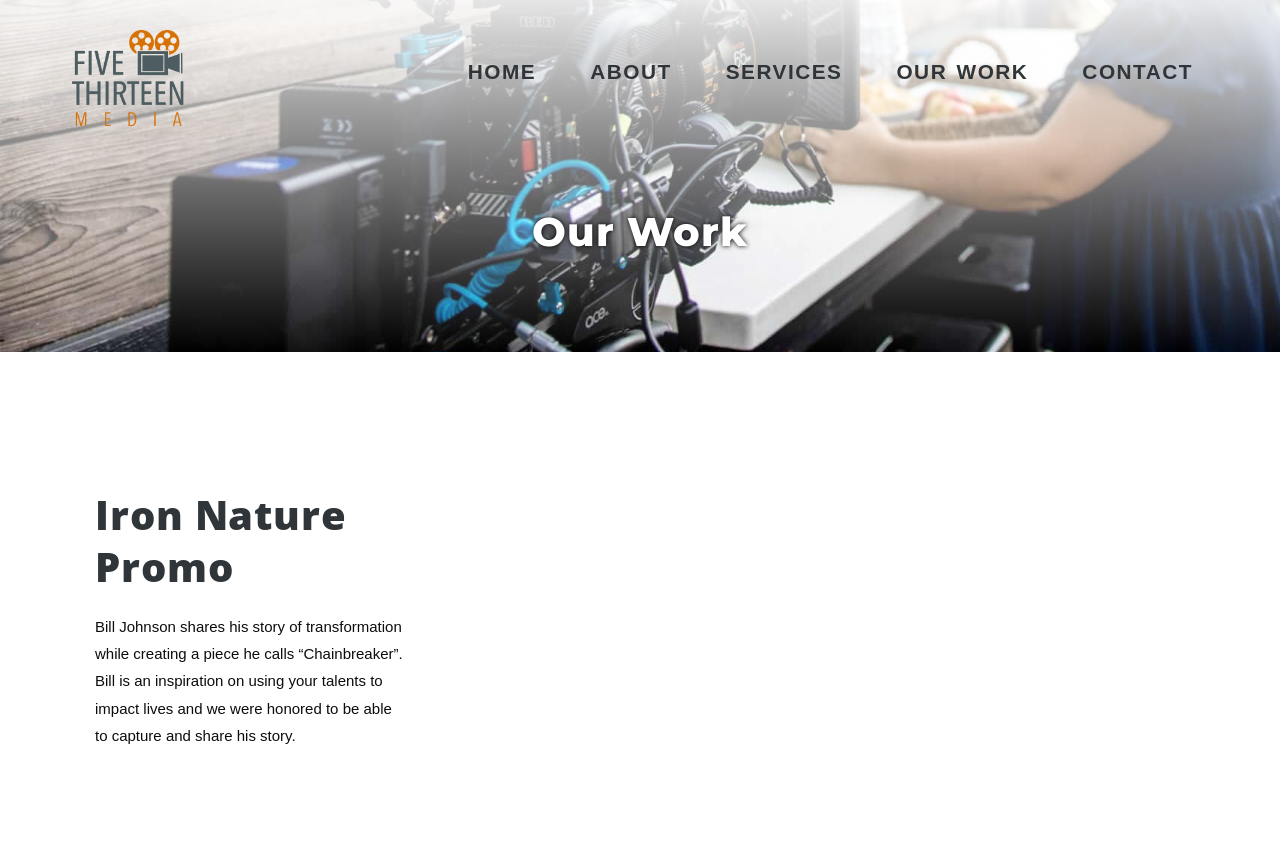Offer a meticulous caption that includes all visible features of the webpage.

The webpage is about showcasing a story of transformation, specifically Bill Johnson's journey, under the "Our Work" section of the Five Thirteen Media website. At the top, there is a navigation menu with six links: an empty link, HOME, ABOUT, SERVICES, OUR WORK, and CONTACT, aligned horizontally across the page.

Below the navigation menu, a prominent heading "Our Work" is displayed. Further down, there is a subheading "Iron Nature Promo" followed by a paragraph of text that summarizes Bill Johnson's story, describing how he created a piece called "Chainbreaker" and how he is an inspiration to others. This text is positioned near the top half of the page.

There is a small, empty text element below the paragraph, which appears to be a minor formatting element. Overall, the webpage has a simple and clean layout, with a focus on showcasing Bill Johnson's story of transformation.